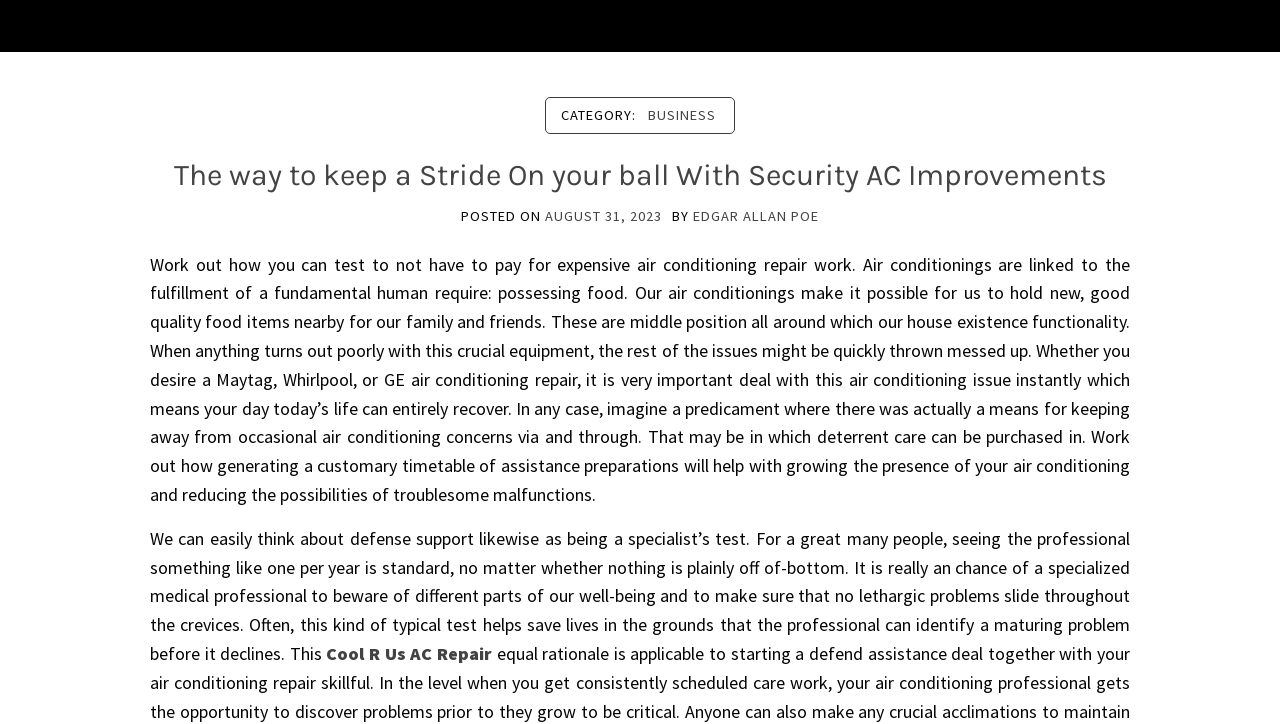Give the bounding box coordinates for the element described by: "Edgar Allan Poe".

[0.541, 0.286, 0.64, 0.31]